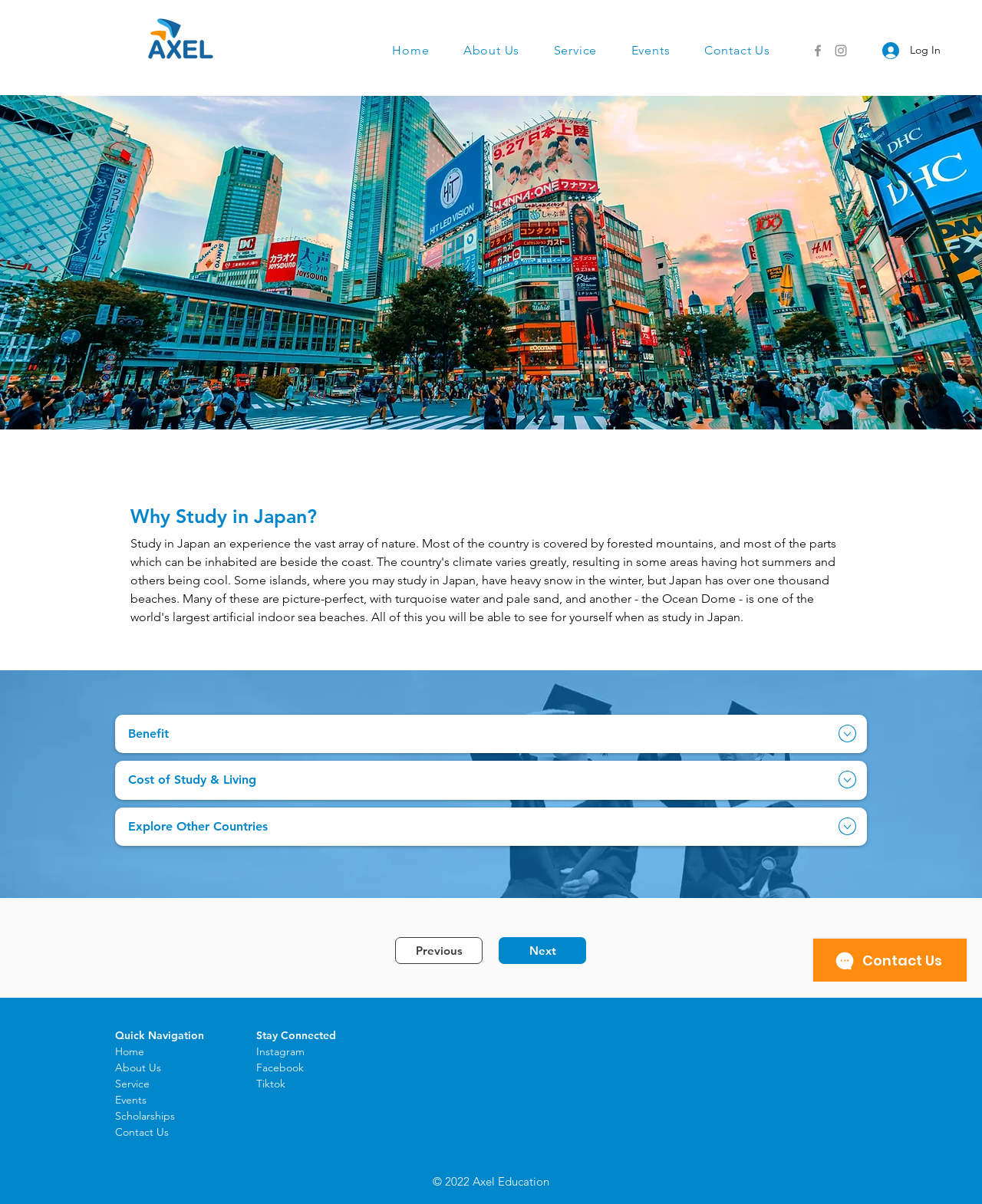Determine the title of the webpage and give its text content.

Why Study in Japan?